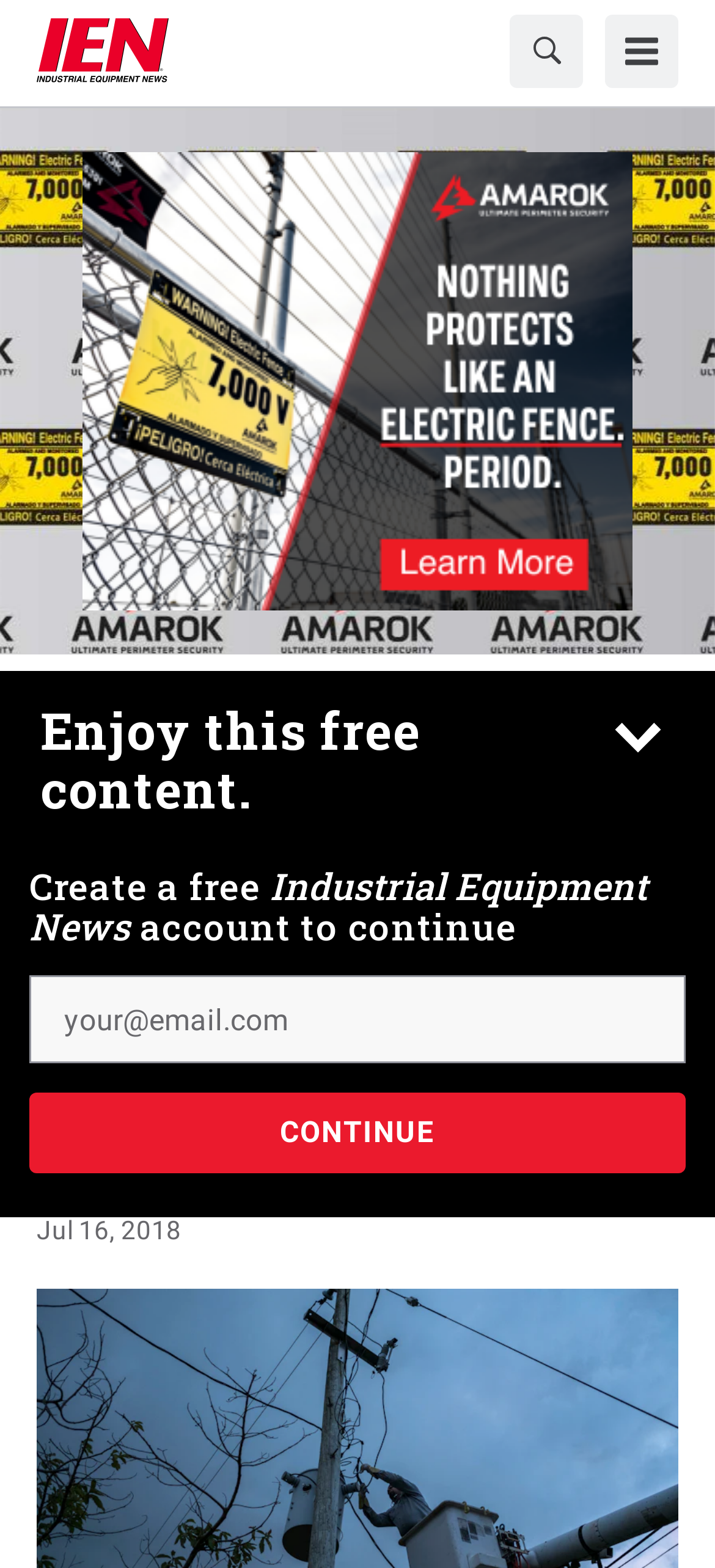Determine the bounding box coordinates for the element that should be clicked to follow this instruction: "Read the article by Danica Coto". The coordinates should be given as four float numbers between 0 and 1, in the format [left, top, right, bottom].

[0.318, 0.736, 0.548, 0.758]